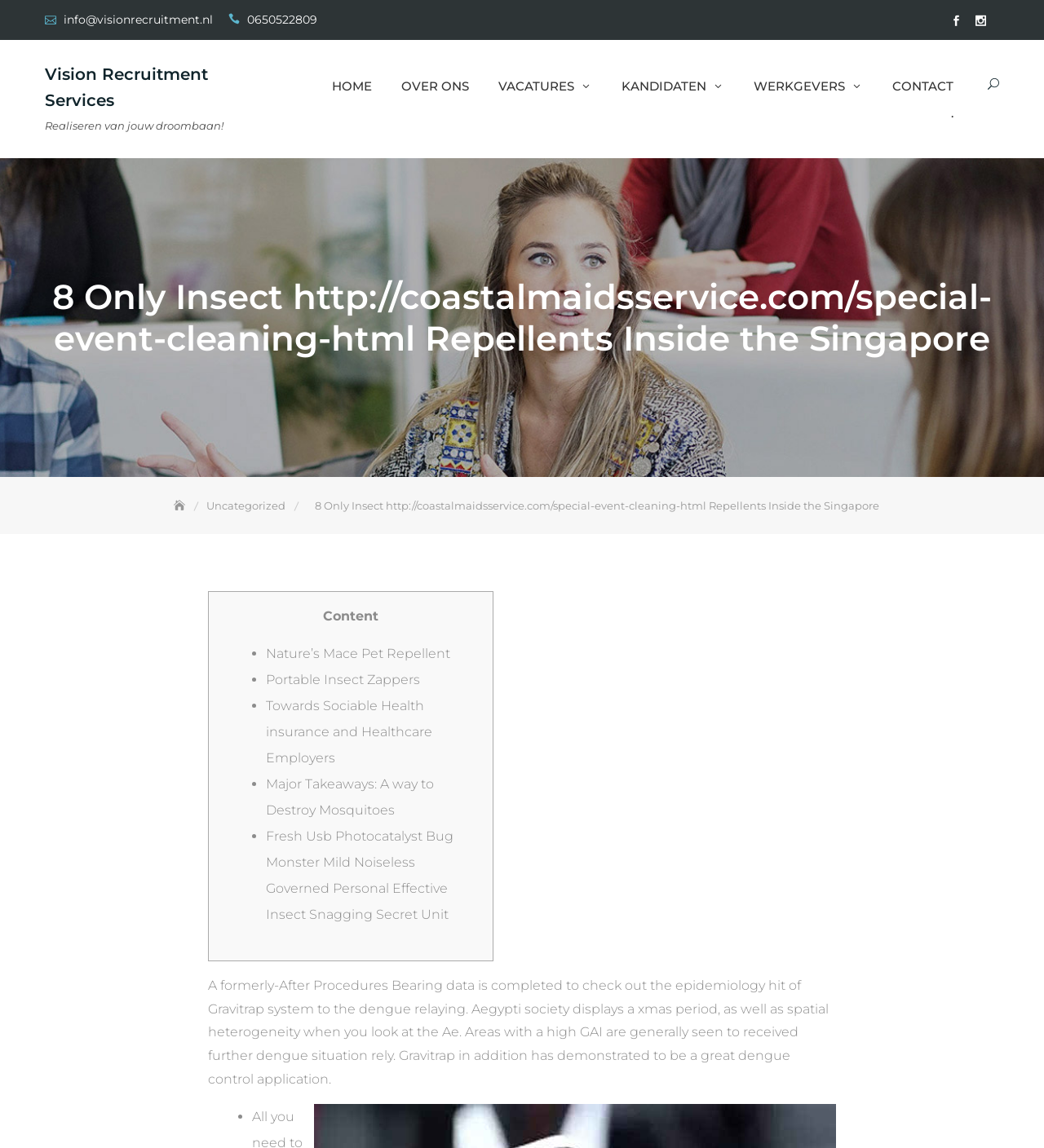Can you find the bounding box coordinates of the area I should click to execute the following instruction: "Send an email to info@visionrecruitment.nl"?

[0.061, 0.011, 0.204, 0.023]